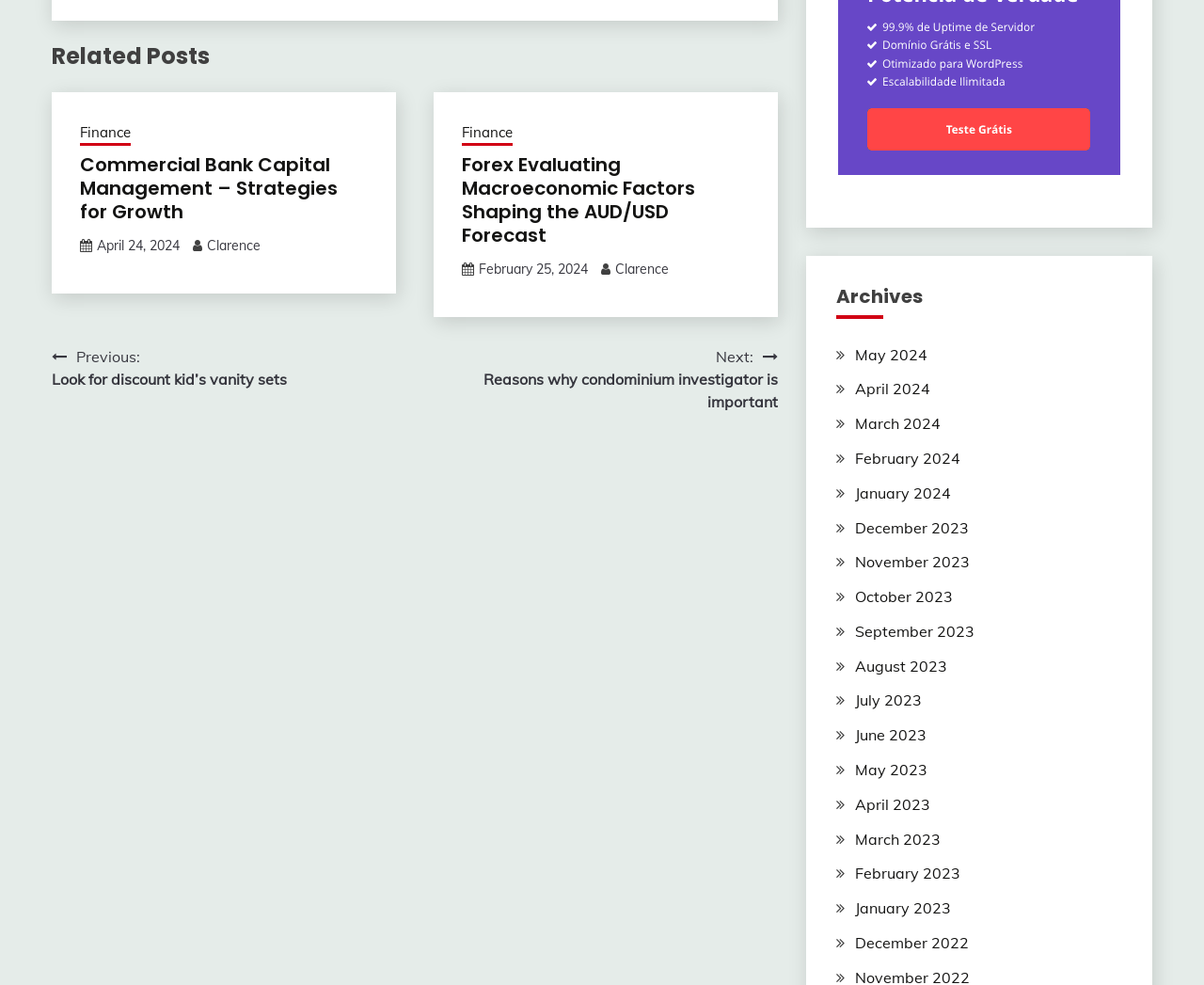Determine the bounding box for the UI element described here: "Clarence".

[0.172, 0.241, 0.216, 0.258]